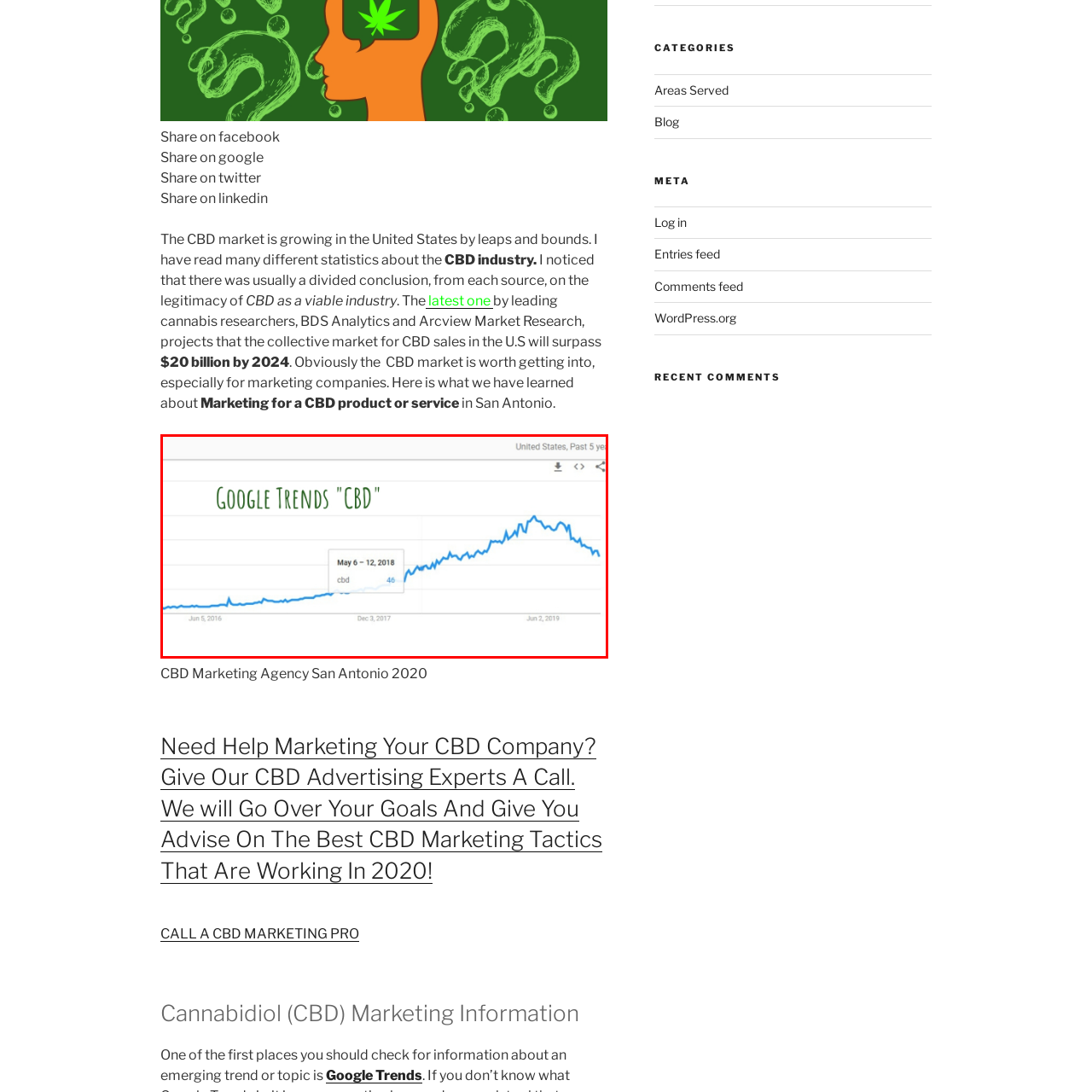Write a detailed description of the image enclosed in the red-bordered box.

This image presents a Google Trends graph depicting the search interest for "CBD" in the United States over the past five years. The chart shows a significant upward trajectory beginning around late 2017, peaking in popularity around May 2018, where the search interest reached a score of 46. Following this peak, the trend displays fluctuations with a gradual decline towards June 2019. The title "Google Trends 'CBD'" is prominently displayed at the top, emphasizing the focus on trending data related to cannabidiol, a compound derived from cannabis that has gained attention for its potential health benefits and market growth. This visualization effectively illustrates the rising interest and awareness surrounding the CBD industry during the specified timeline.